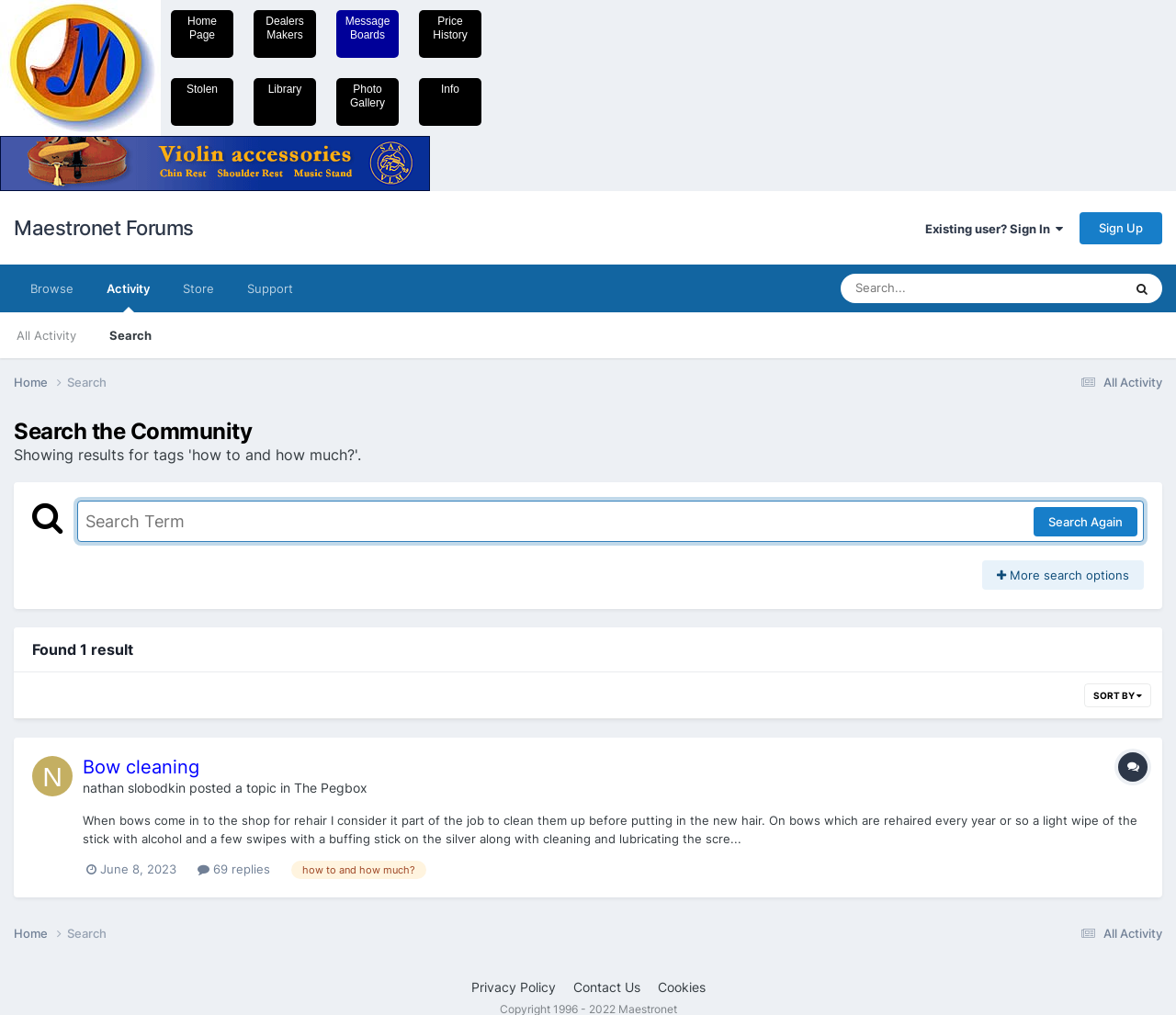What is the topic of the discussion?
Refer to the image and give a detailed response to the question.

I found the answer by looking at the content of the webpage, where I saw a heading with the text 'Bow cleaning'. This suggests that the topic of the discussion is about cleaning bows.